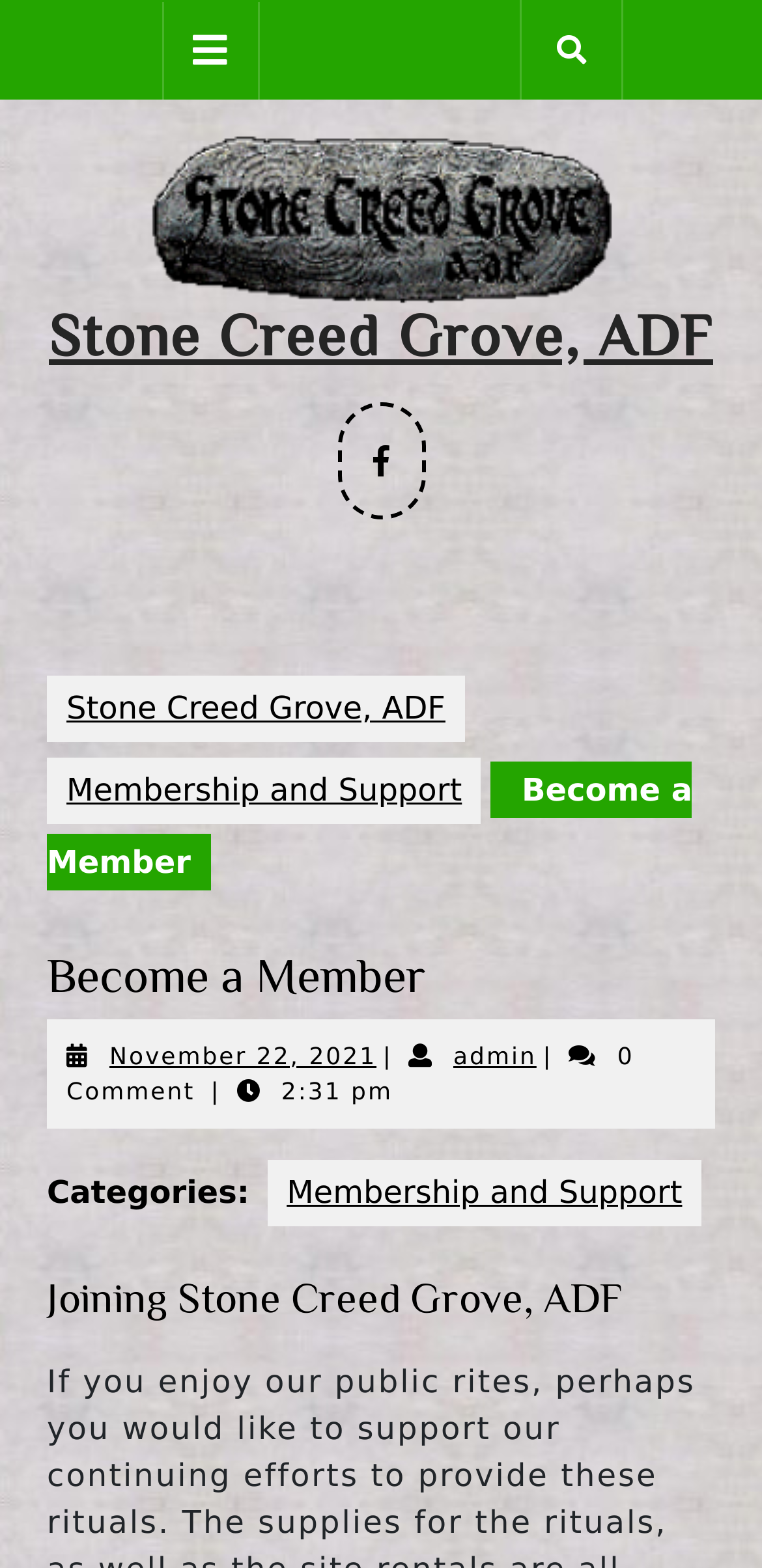Identify the bounding box coordinates of the area you need to click to perform the following instruction: "View Joining Stone Creed Grove, ADF page".

[0.062, 0.812, 0.938, 0.844]